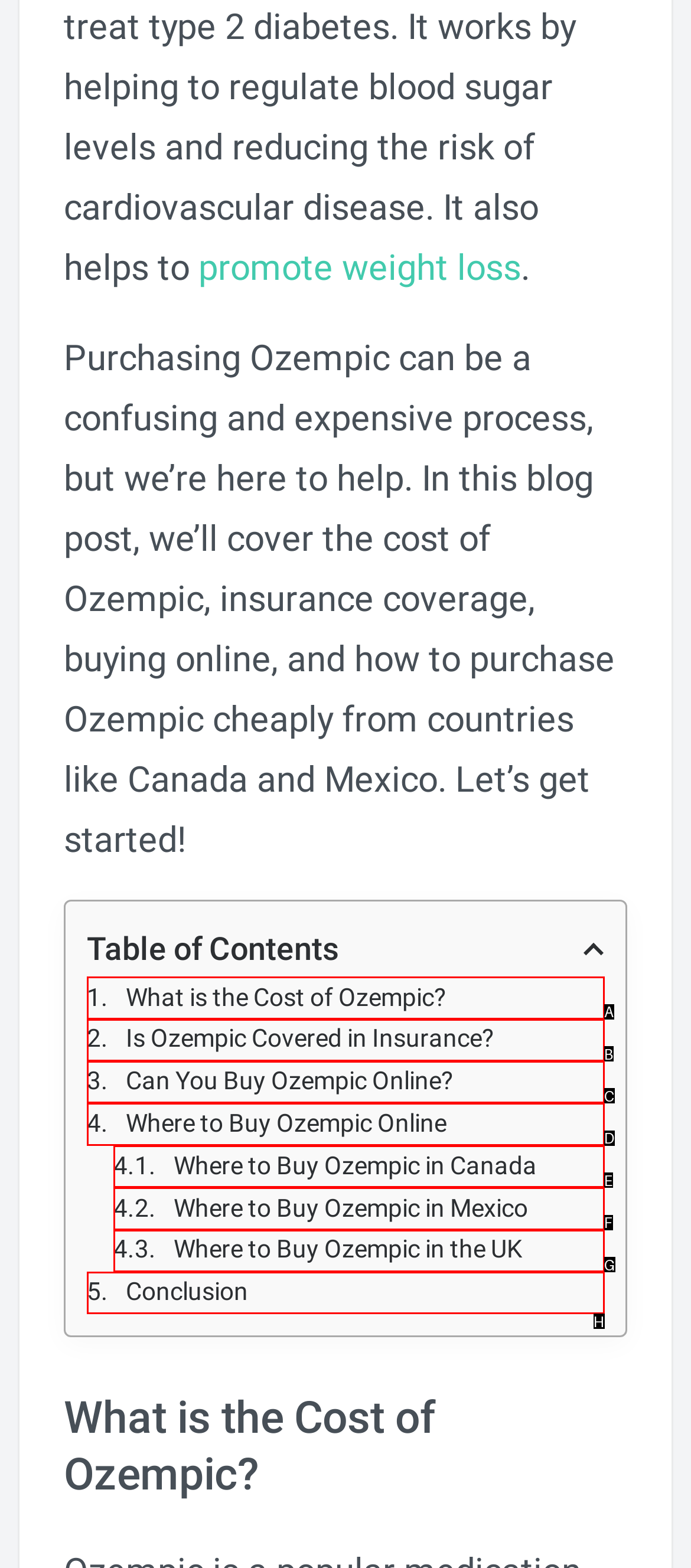Given the description: Can You Buy Ozempic Online?, determine the corresponding lettered UI element.
Answer with the letter of the selected option.

C